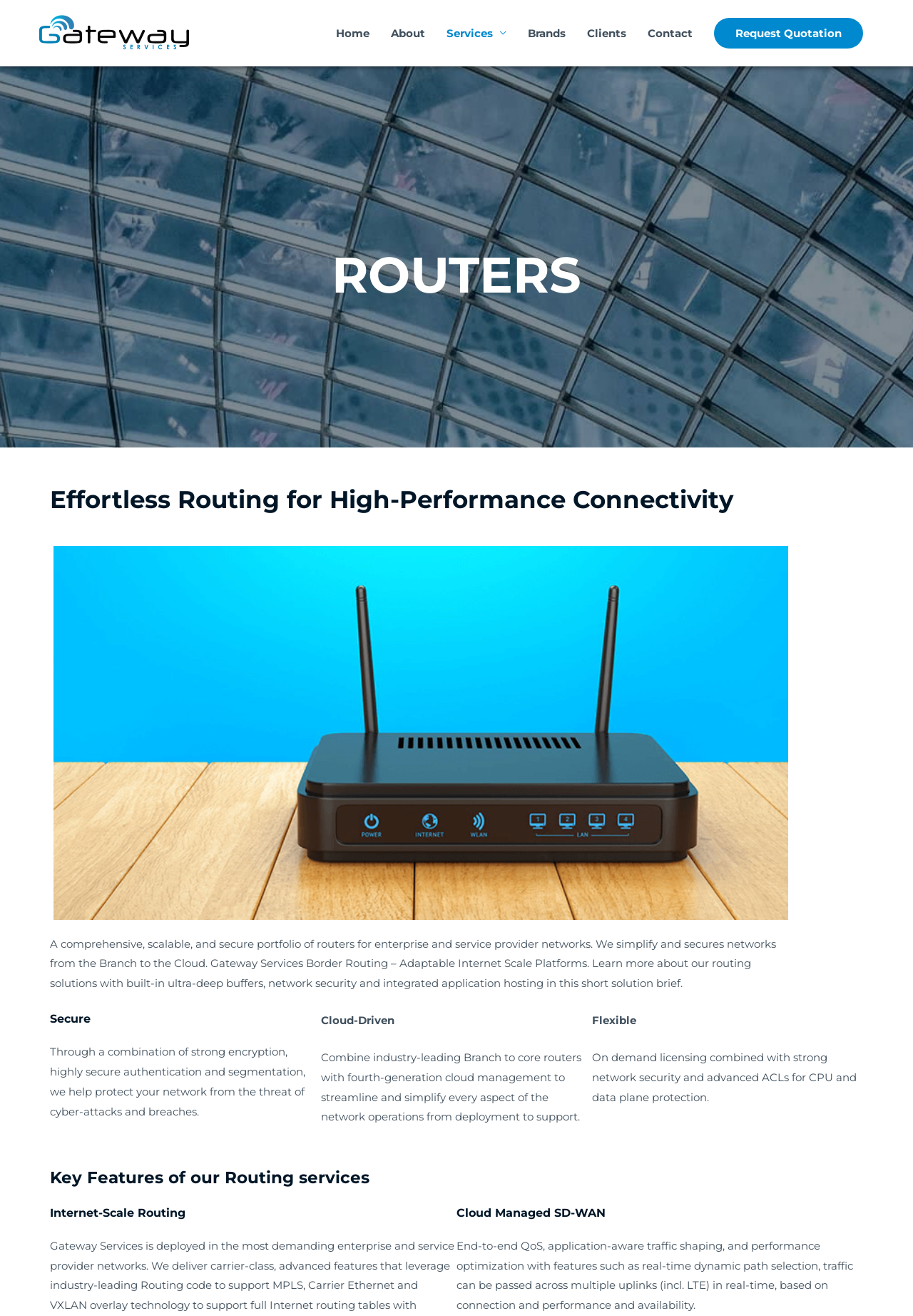How many key features of routing services are mentioned?
Look at the screenshot and respond with a single word or phrase.

3